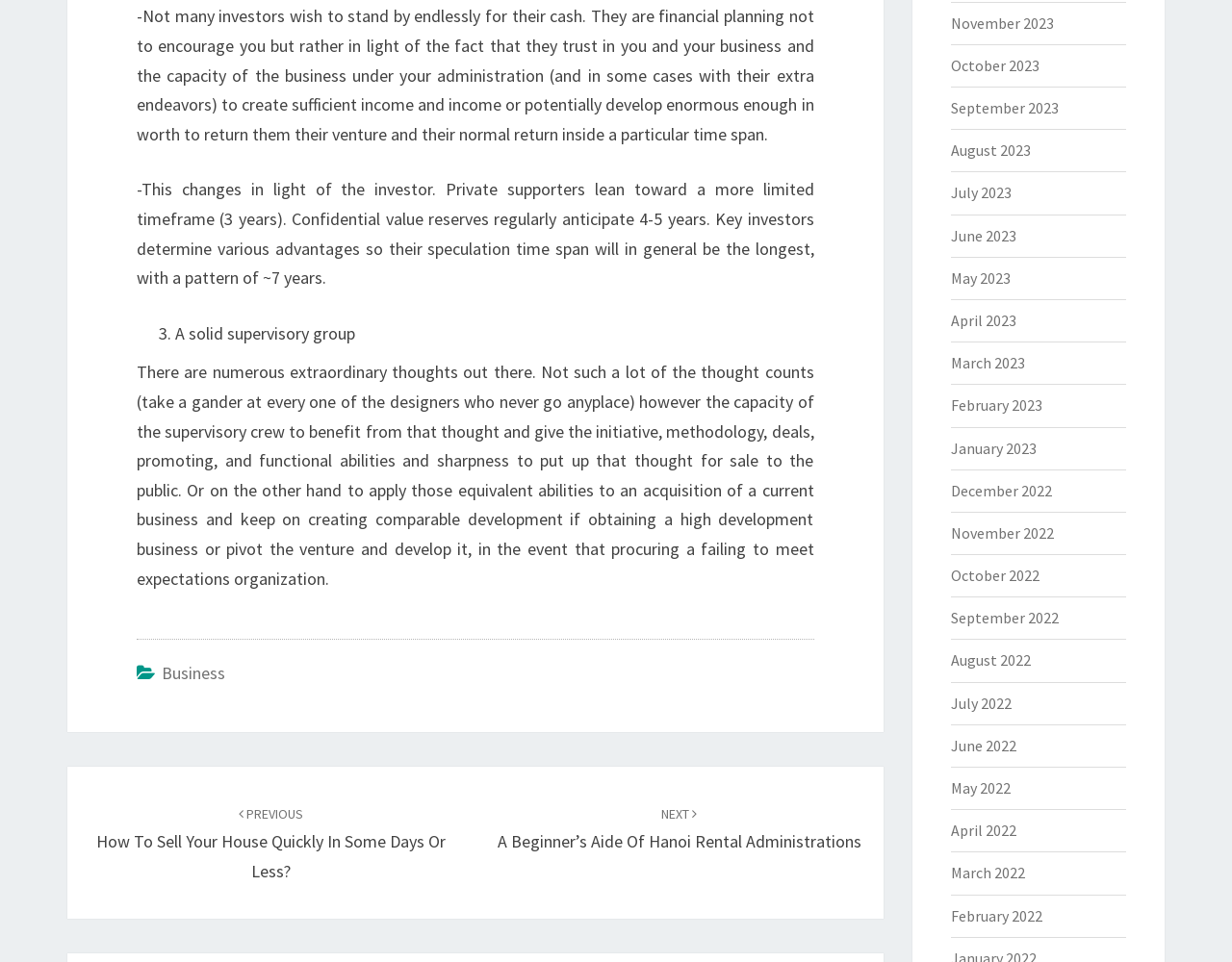What is the main topic of this webpage?
Analyze the image and provide a thorough answer to the question.

Based on the content of the webpage, it appears to be discussing investing and the expectations of investors. The text mentions the timeframe for returns on investment and the importance of a solid management team.